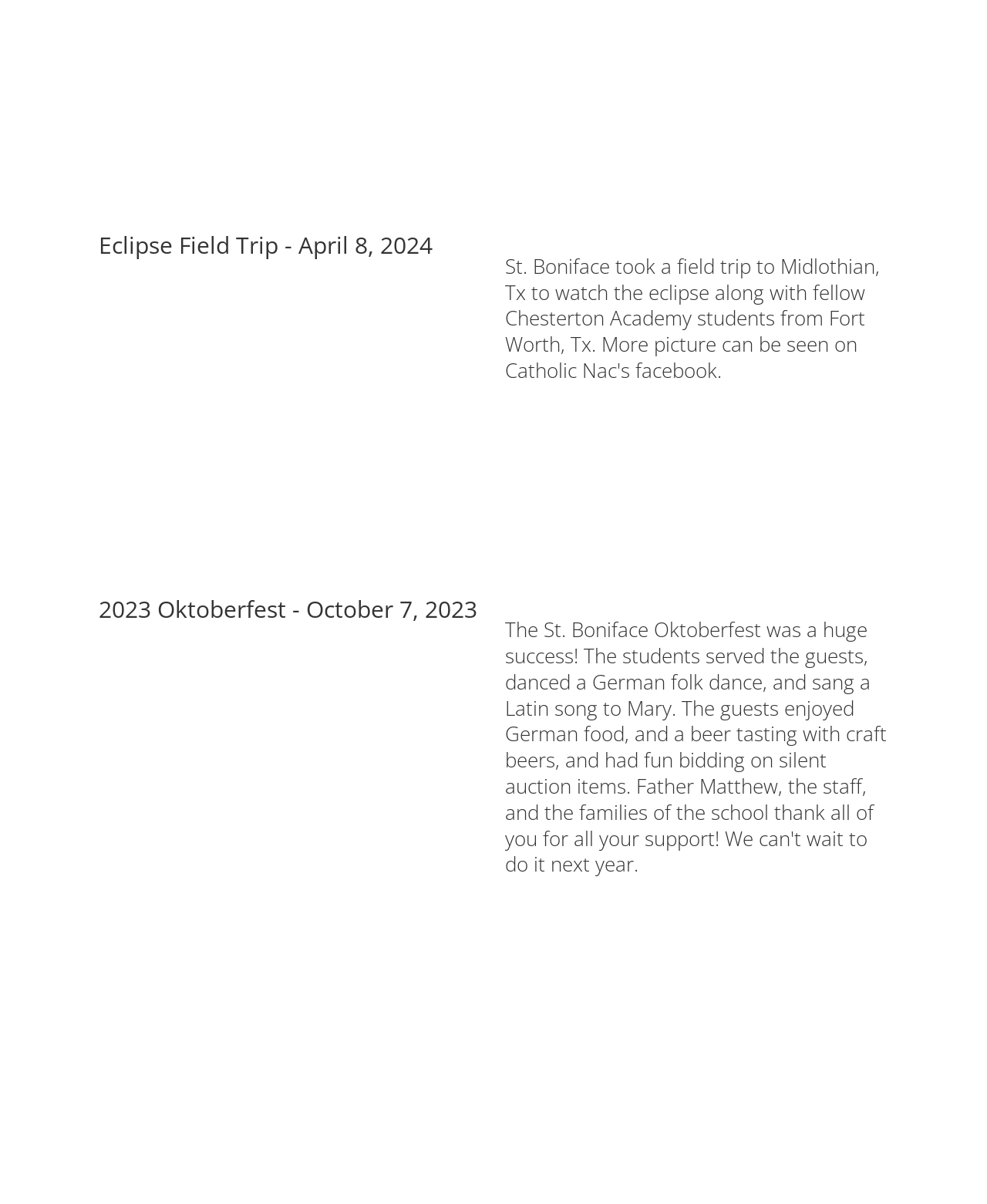Locate the bounding box coordinates of the segment that needs to be clicked to meet this instruction: "Email STBONIFACE@CATHOLICNAC.ORG for more information".

[0.28, 0.772, 0.696, 0.799]